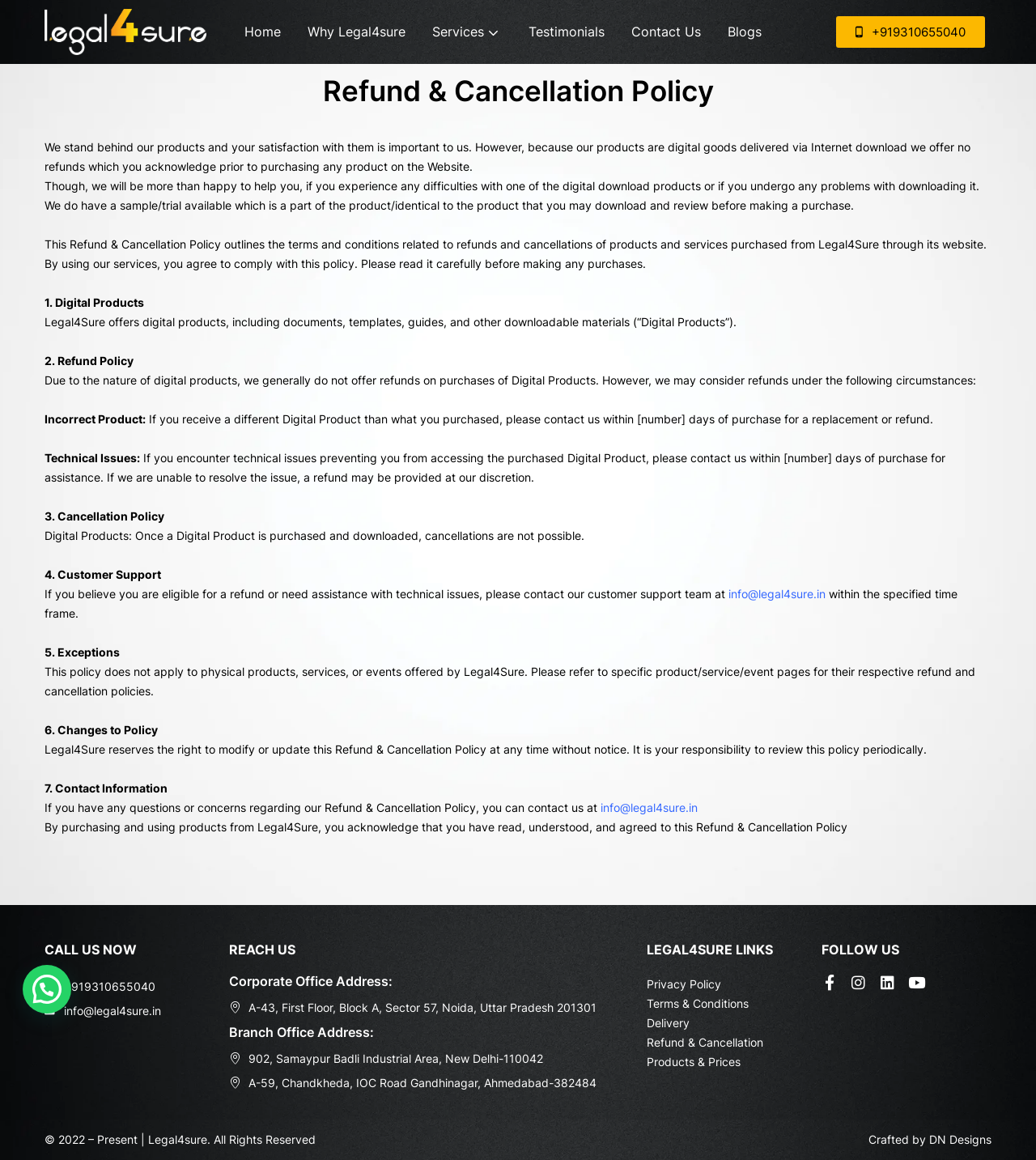What is the address of the corporate office?
Please give a detailed and elaborate answer to the question based on the image.

I found the corporate office address by scrolling down to the 'REACH US' section, where it is listed as 'A-43, First Floor, Block A, Sector 57, Noida, Uttar Pradesh 201301'.